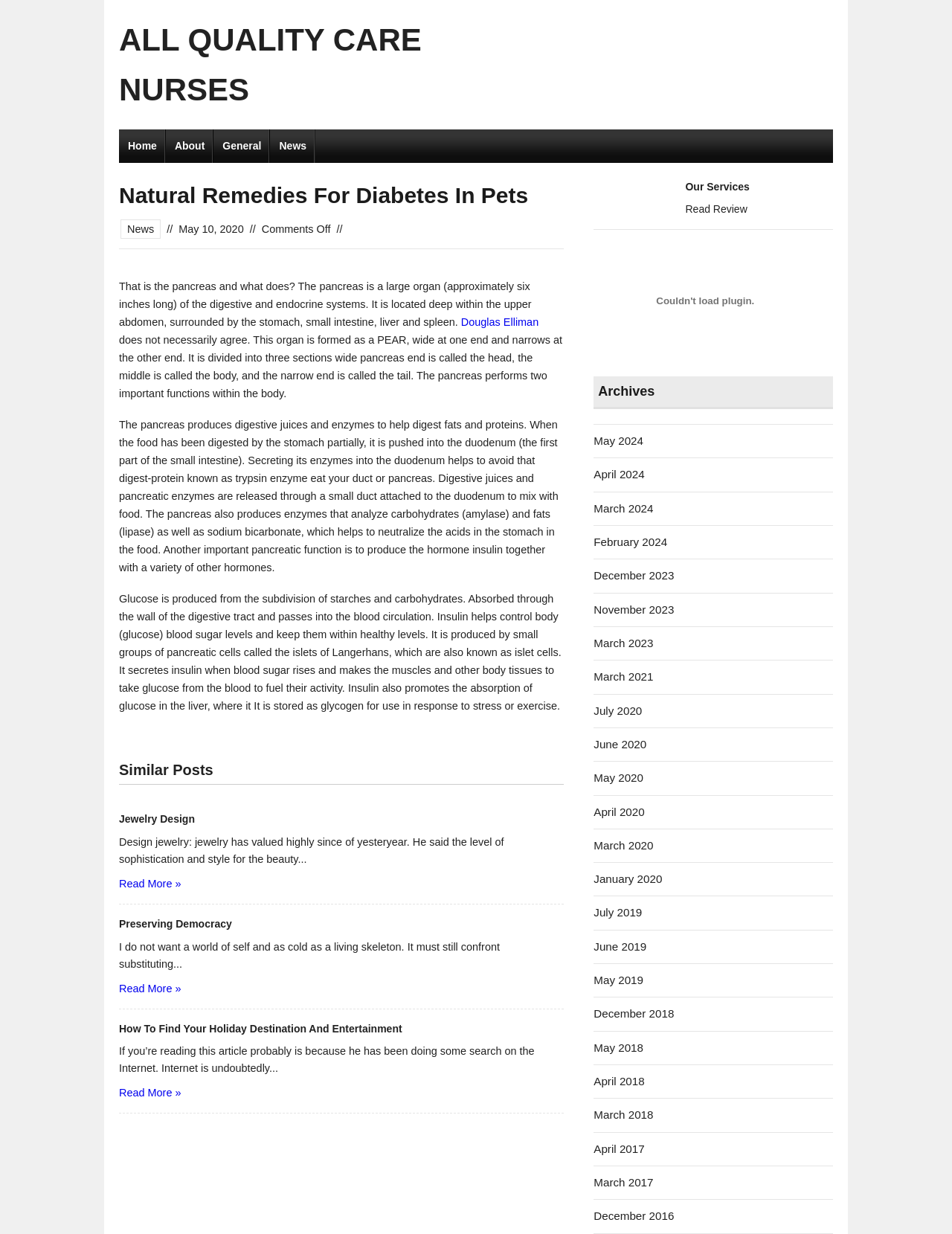Please identify the coordinates of the bounding box for the clickable region that will accomplish this instruction: "Read more about 'Jewelry Design'".

[0.125, 0.711, 0.19, 0.721]